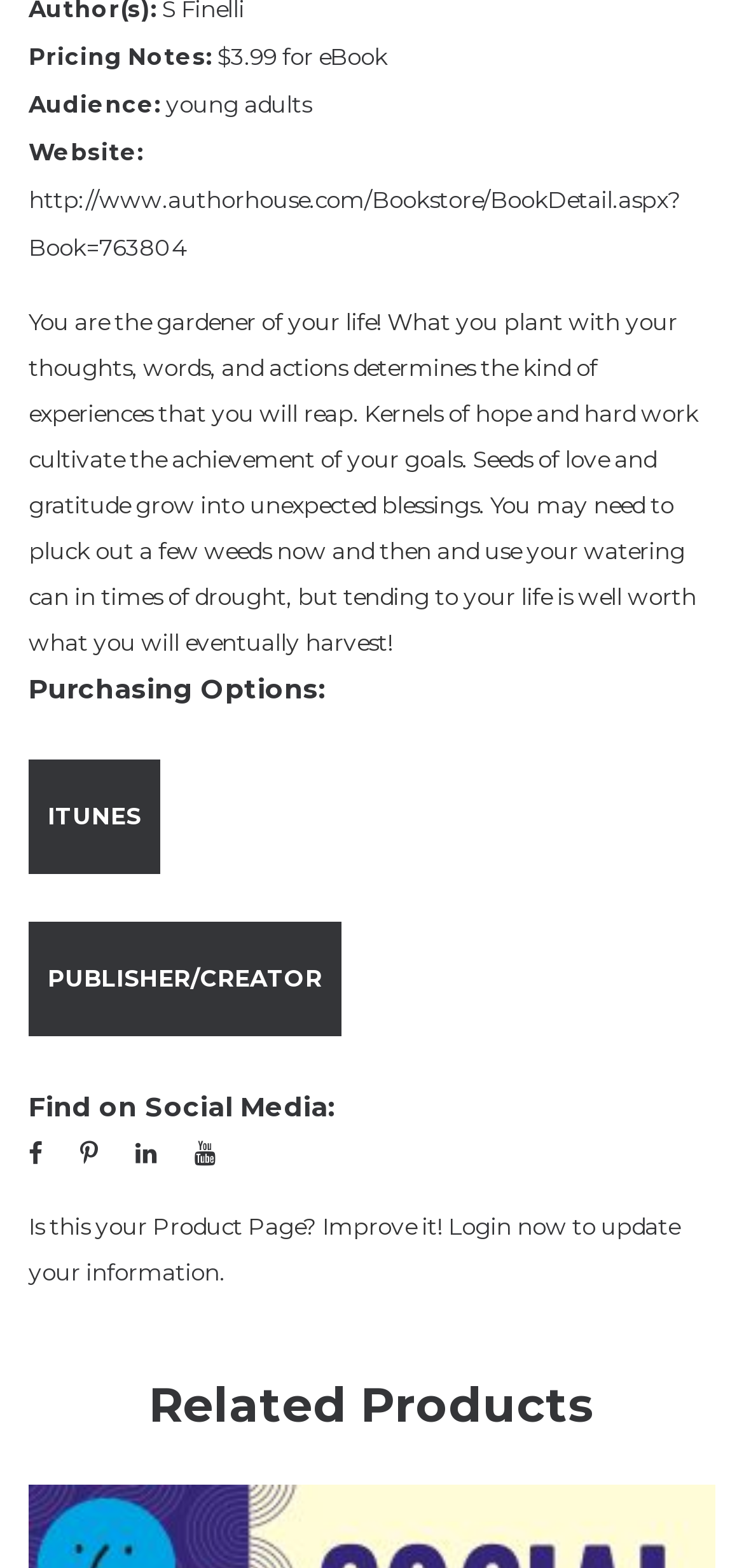What is the price of the eBook? Refer to the image and provide a one-word or short phrase answer.

$3.99